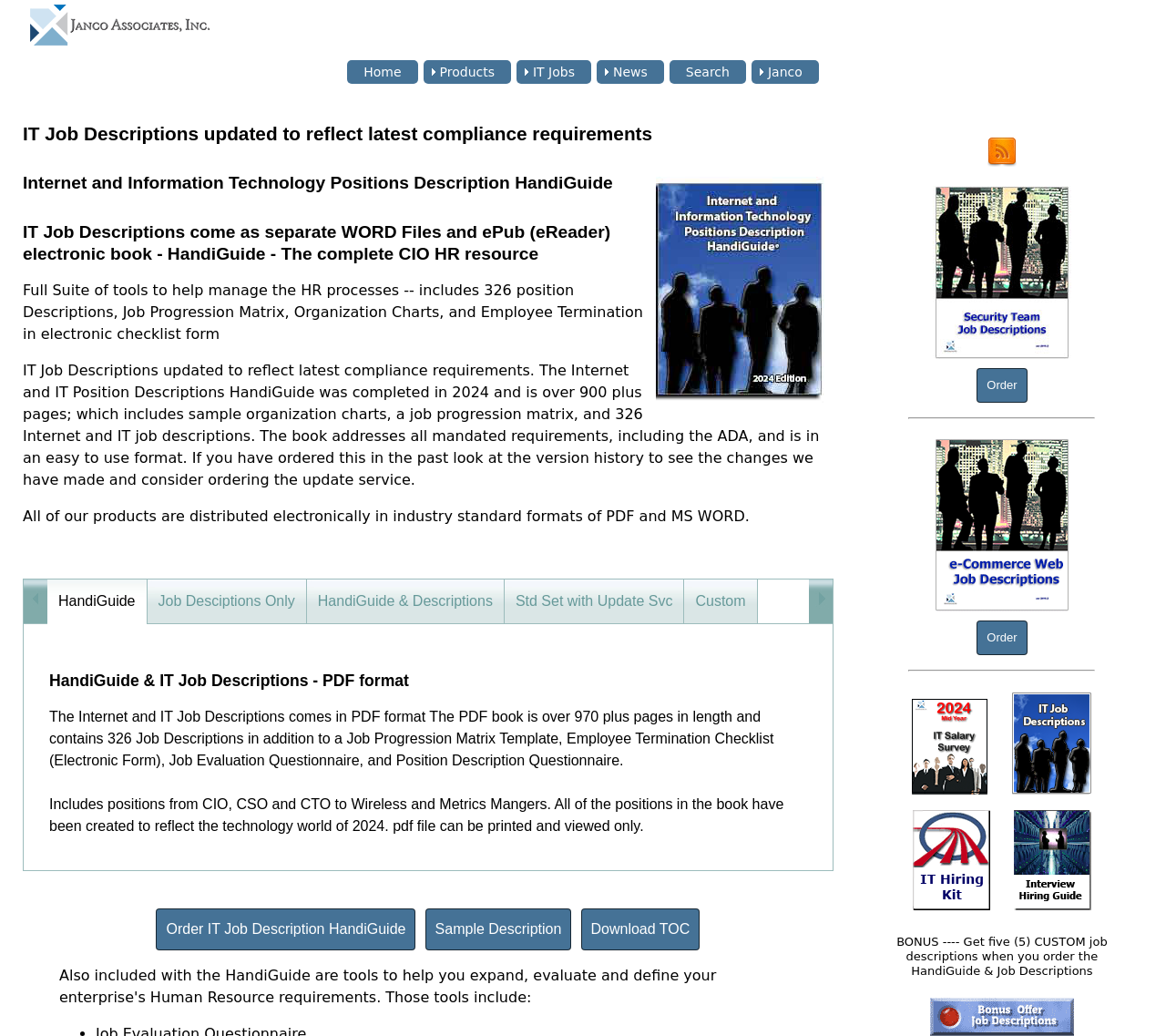Locate the bounding box coordinates of the element that should be clicked to execute the following instruction: "Click on the 'Salary Survey' link".

[0.774, 0.758, 0.856, 0.773]